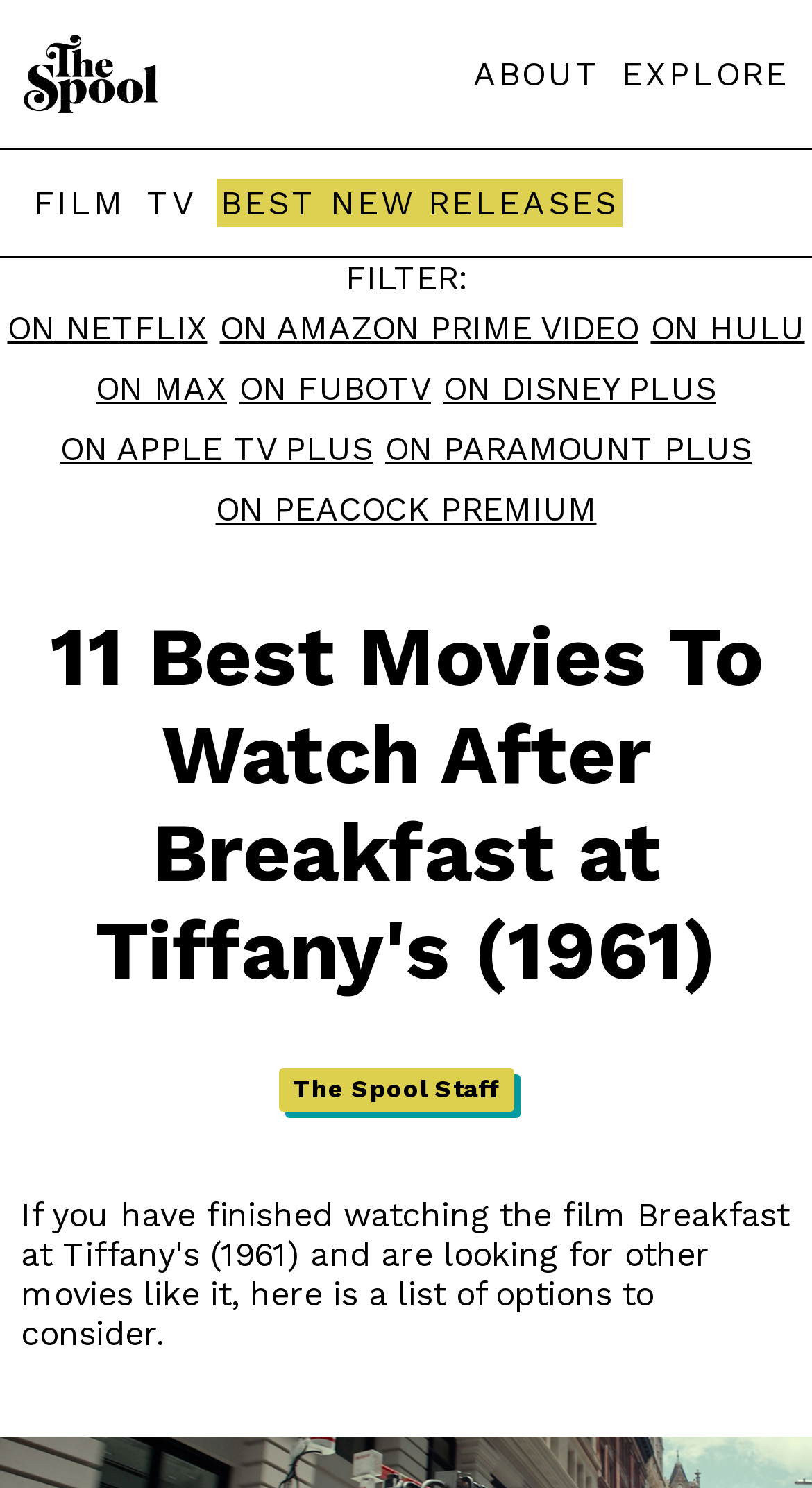Locate the bounding box coordinates of the segment that needs to be clicked to meet this instruction: "read the article".

[0.0, 0.409, 1.0, 0.672]